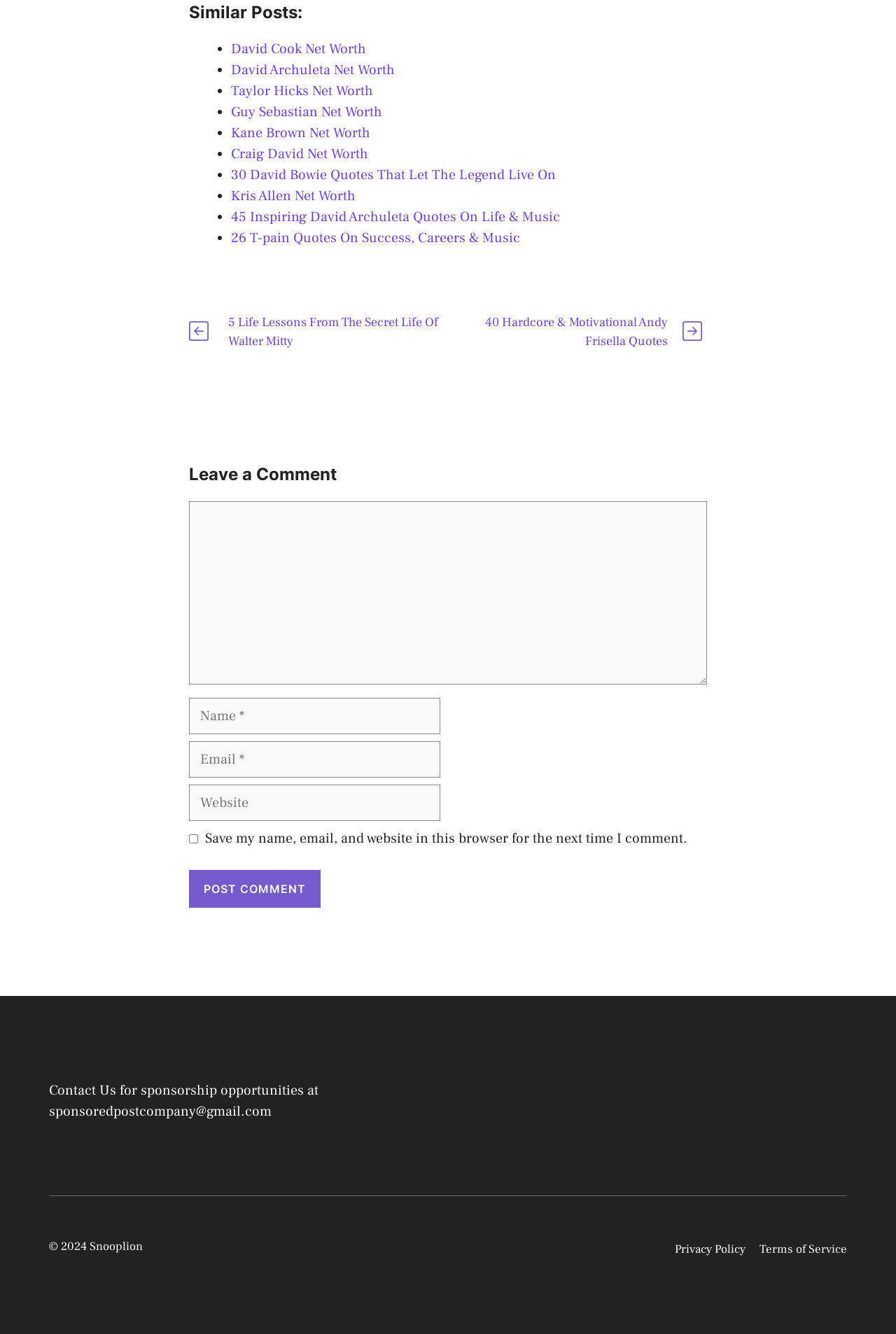For the following element description, predict the bounding box coordinates in the format (top-left x, top-left y, bottom-right x, bottom-right y). All values should be floating point numbers between 0 and 1. Description: Guy Sebastian Net Worth

[0.258, 0.077, 0.427, 0.091]